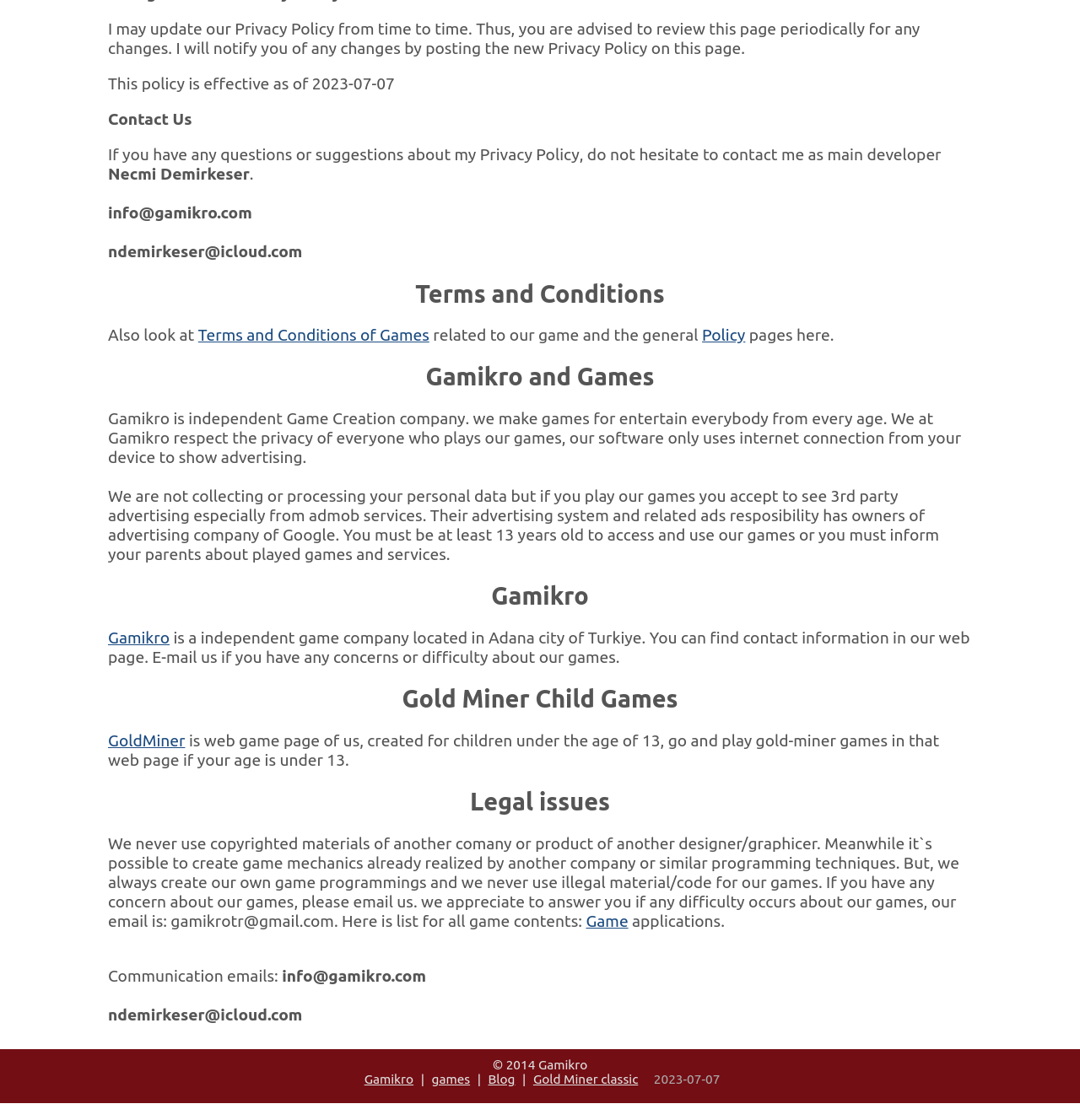Please answer the following question using a single word or phrase: 
What is the minimum age to access and use the games?

13